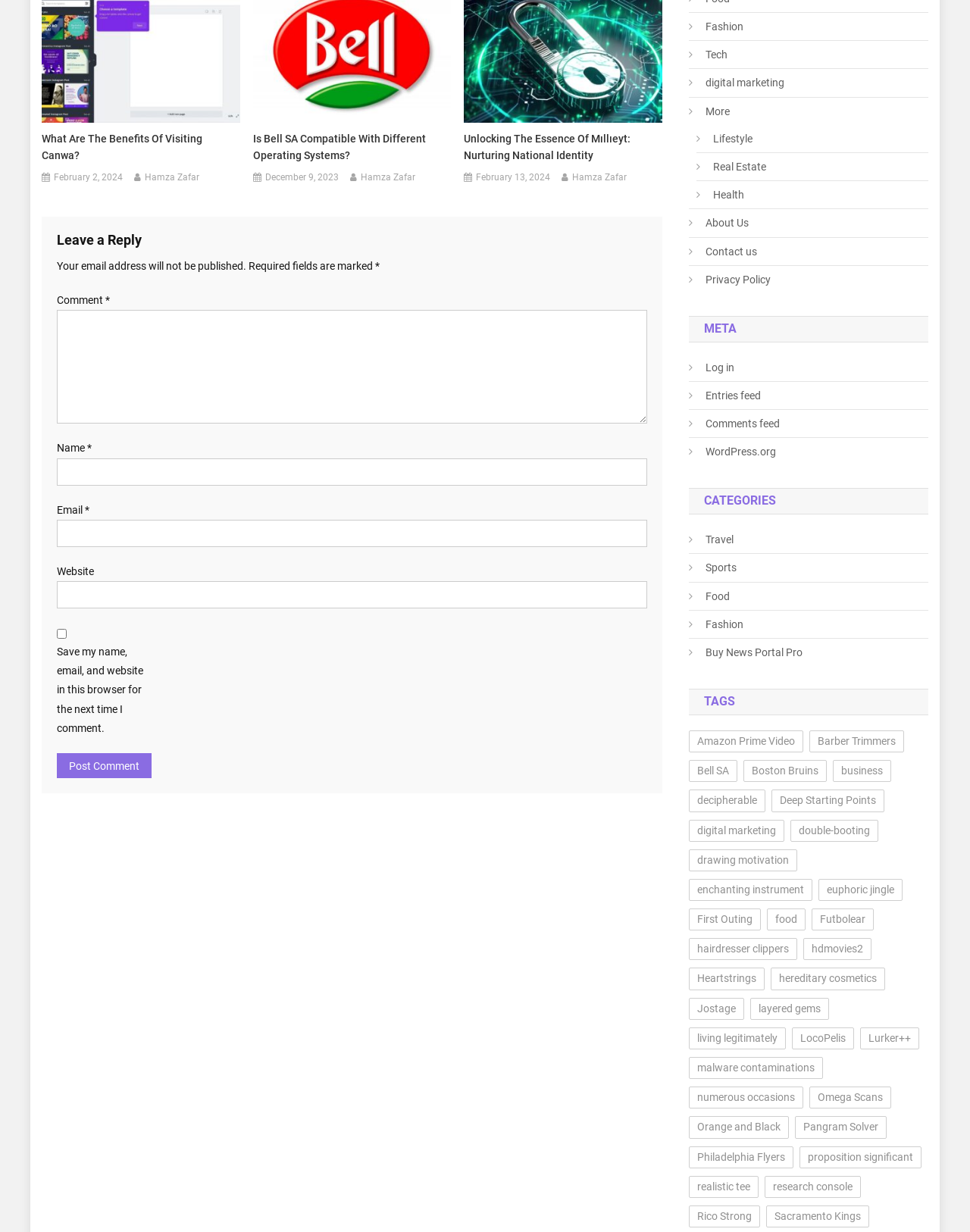Find the bounding box coordinates of the element's region that should be clicked in order to follow the given instruction: "Enter your name in the 'Name' field". The coordinates should consist of four float numbers between 0 and 1, i.e., [left, top, right, bottom].

[0.059, 0.372, 0.667, 0.394]